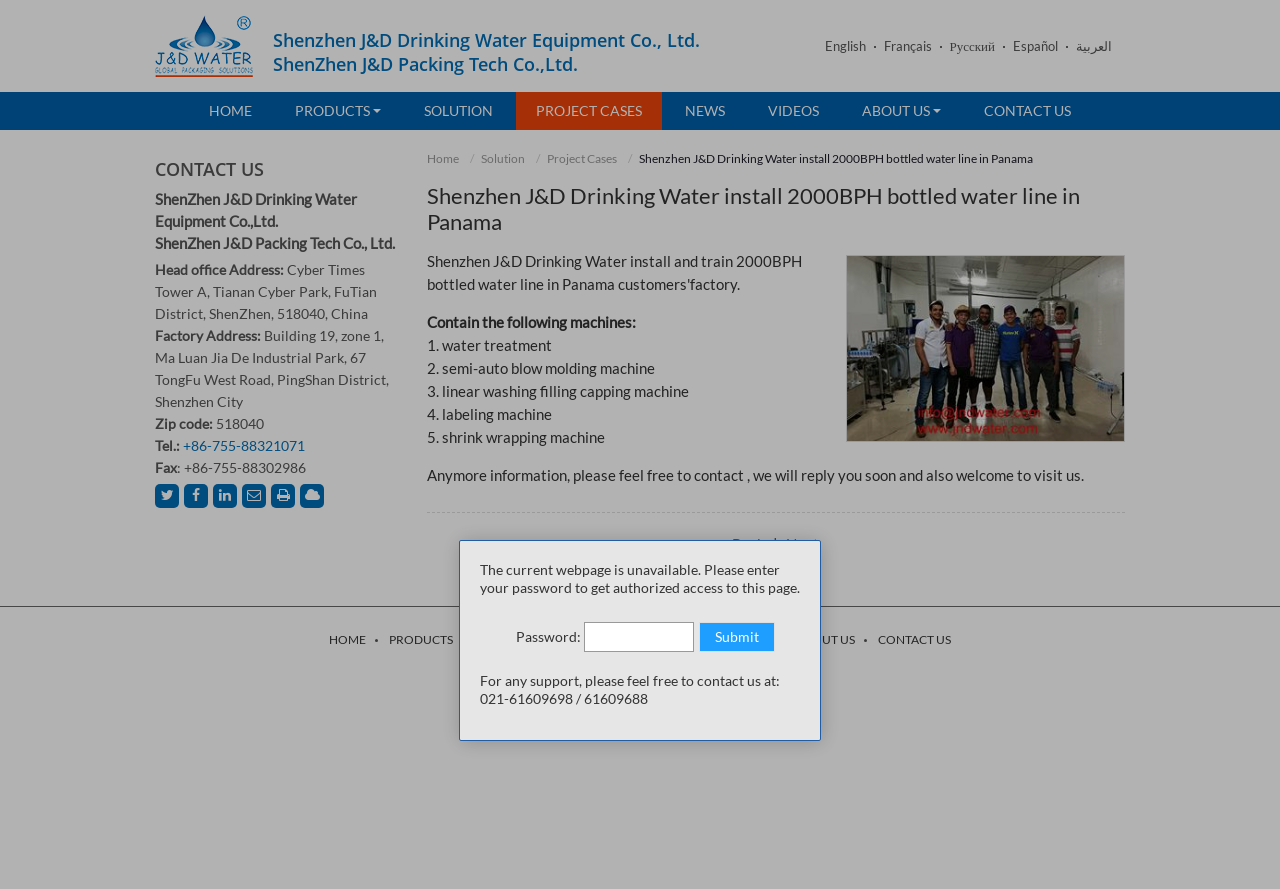What is the address of the head office?
Based on the screenshot, give a detailed explanation to answer the question.

The address of the head office can be found in the 'About Us' section of the webpage, where it is written as 'Cyber Times Tower A, Tianan Cyber Park, FuTian District, ShenZhen, 518040, China'.